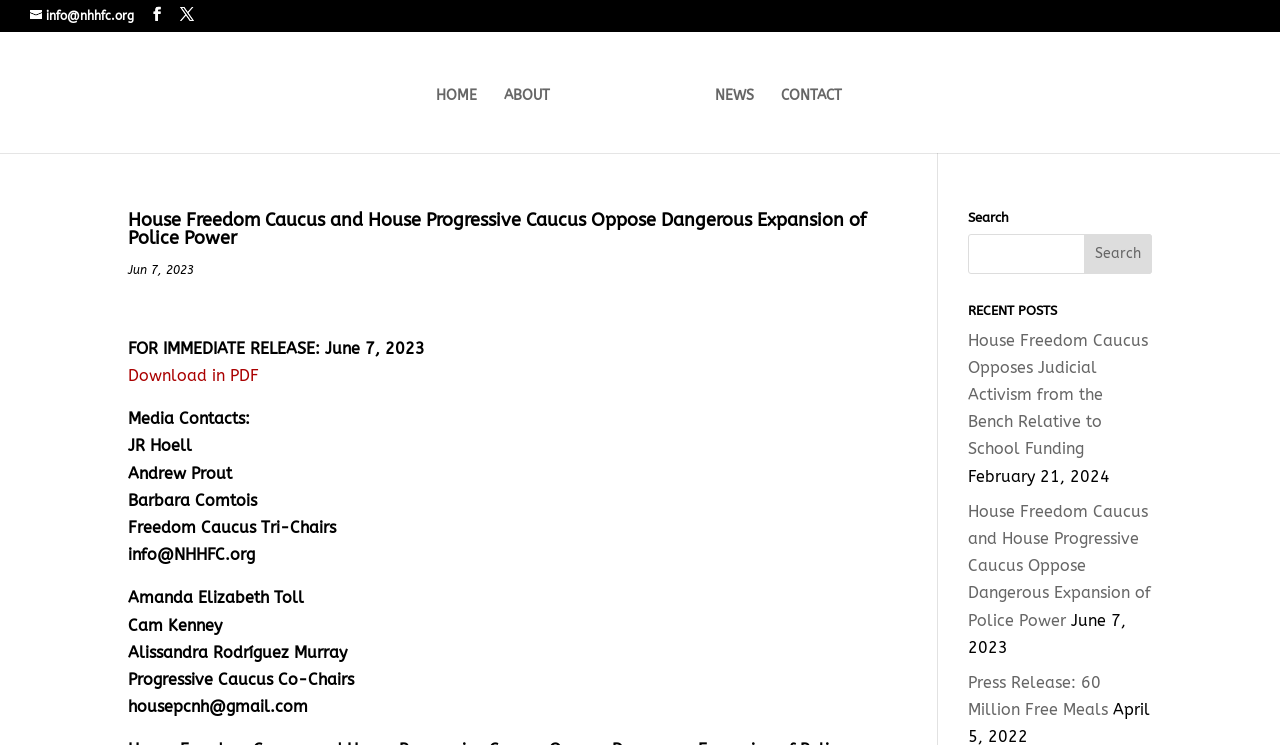Please determine the heading text of this webpage.

House Freedom Caucus and House Progressive Caucus Oppose Dangerous Expansion of Police Power